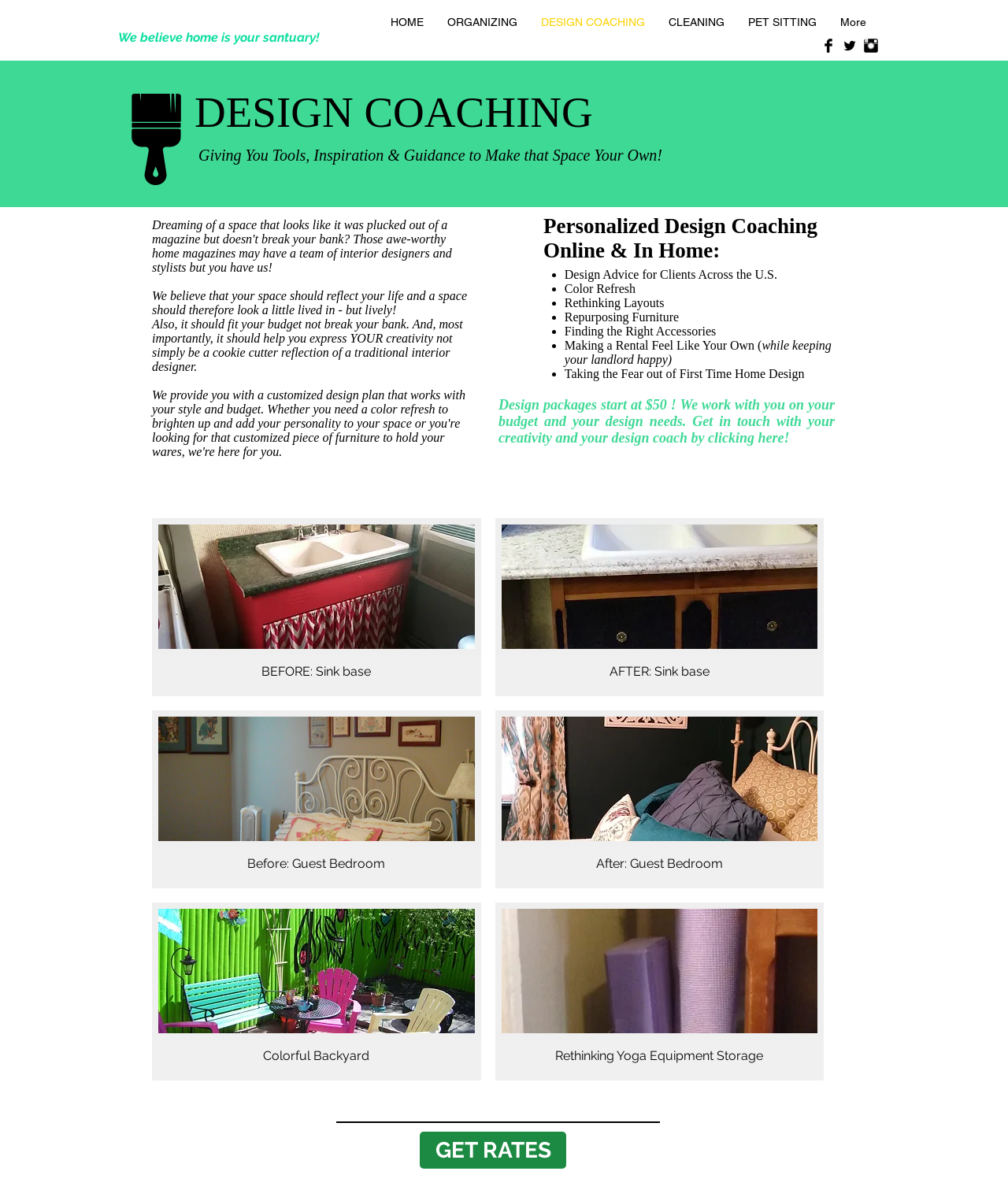Identify the bounding box coordinates for the element you need to click to achieve the following task: "View BEFORE: Sink base". The coordinates must be four float values ranging from 0 to 1, formatted as [left, top, right, bottom].

[0.151, 0.437, 0.477, 0.587]